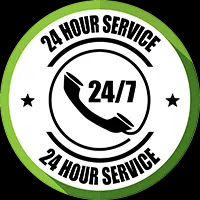What does the green border signify?
Utilize the information in the image to give a detailed answer to the question.

The vibrant green border surrounding the emblem signifies the reliability and trust that customers can have in Royal Locksmith Store's services, emphasizing their commitment to providing emergency locksmith services.